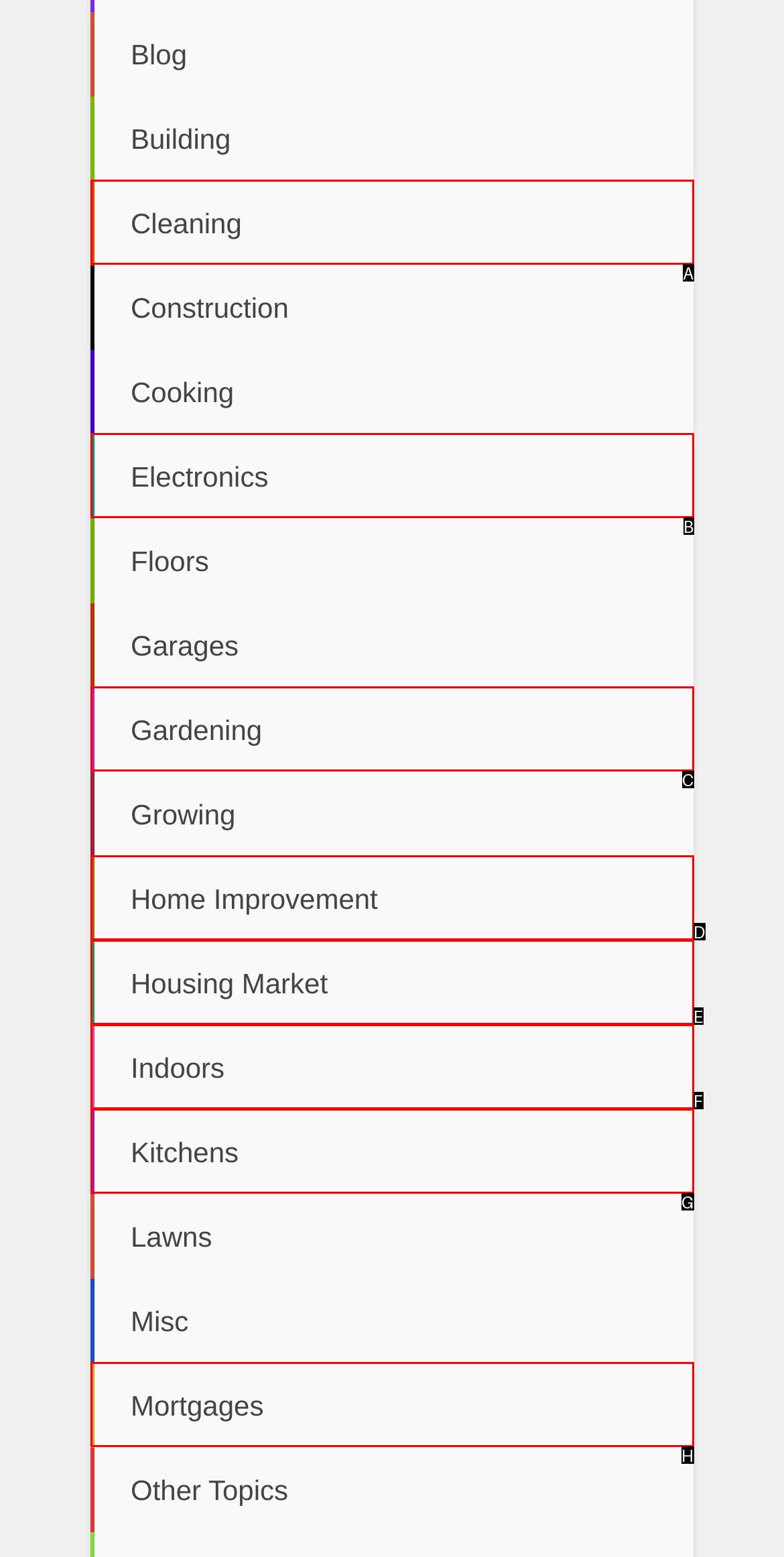Determine which HTML element matches the given description: Home Improvement. Provide the corresponding option's letter directly.

D